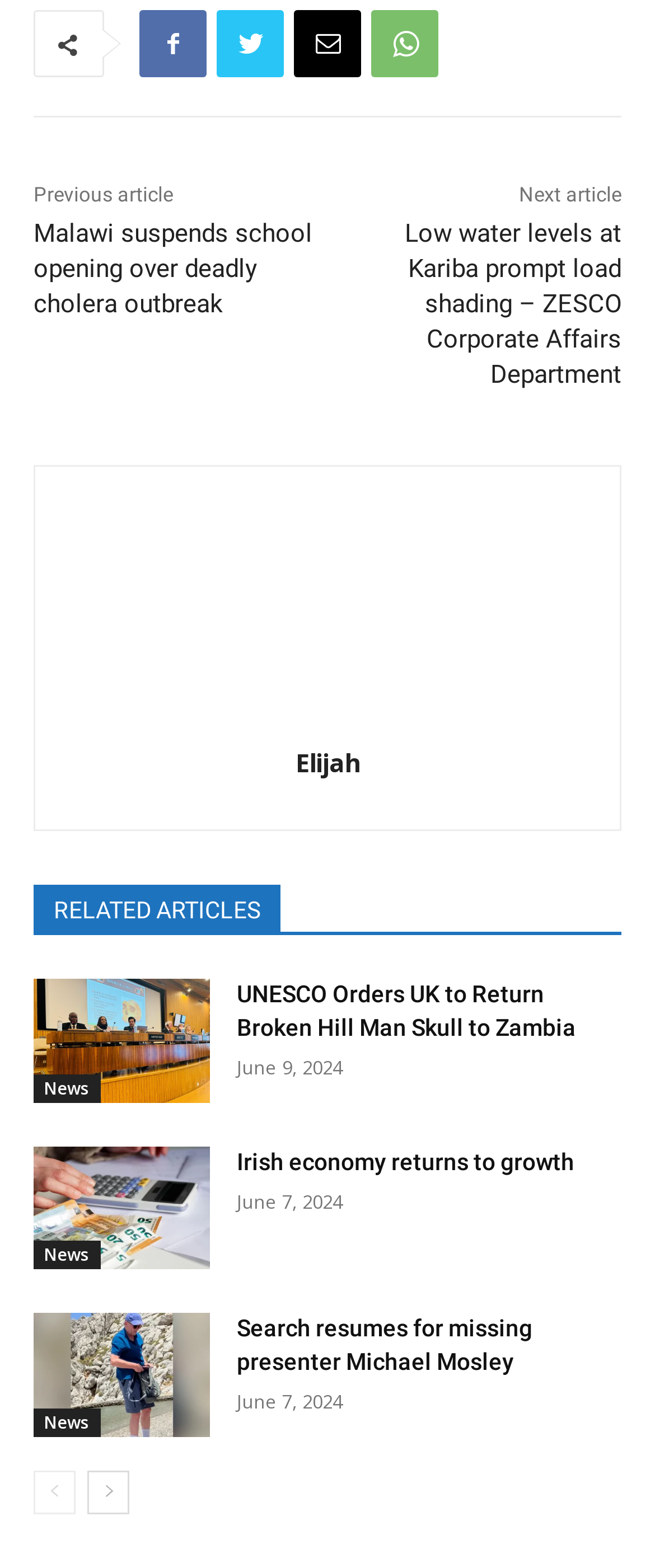Determine the coordinates of the bounding box that should be clicked to complete the instruction: "Follow on Facebook". The coordinates should be represented by four float numbers between 0 and 1: [left, top, right, bottom].

None